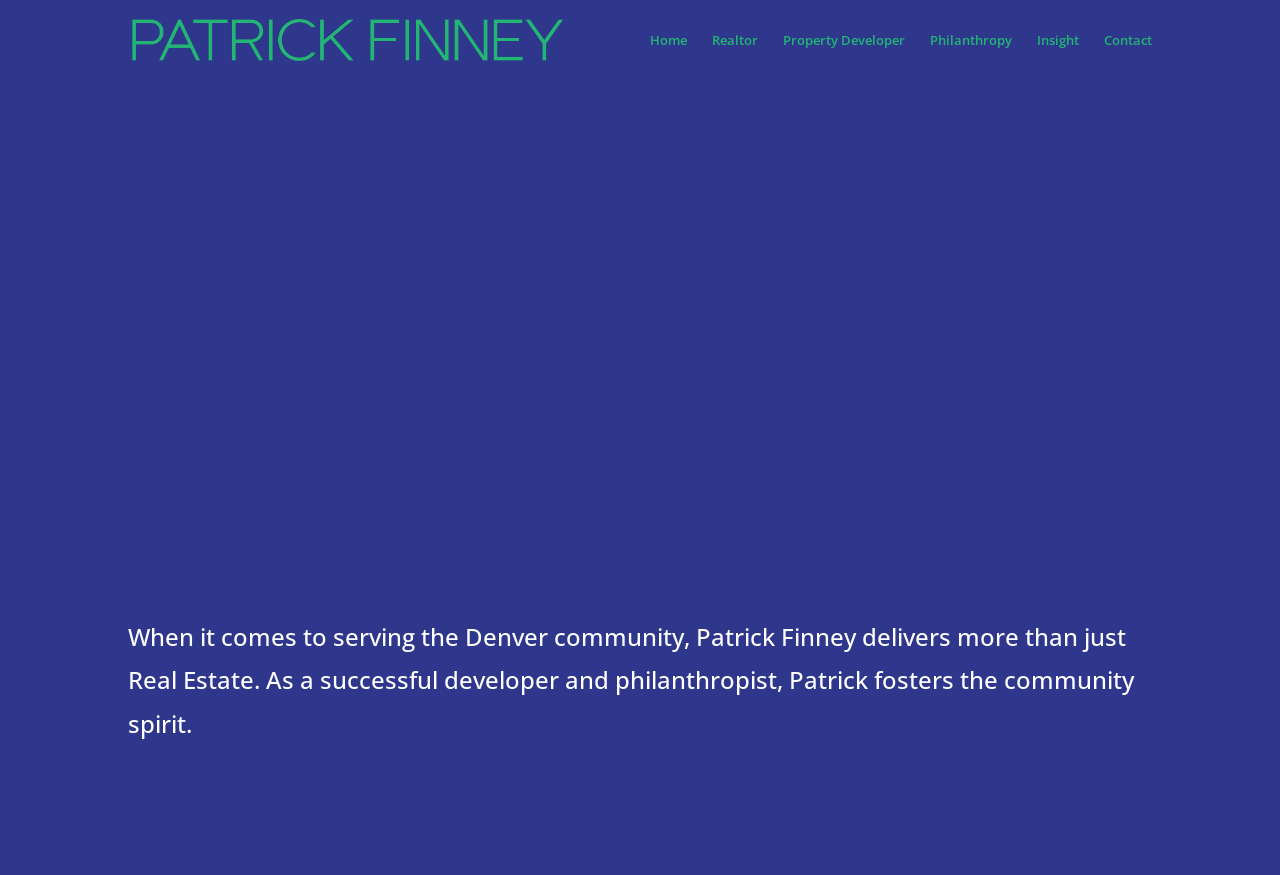Using the element description Contact, predict the bounding box coordinates for the UI element. Provide the coordinates in (top-left x, top-left y, bottom-right x, bottom-right y) format with values ranging from 0 to 1.

[0.862, 0.038, 0.9, 0.091]